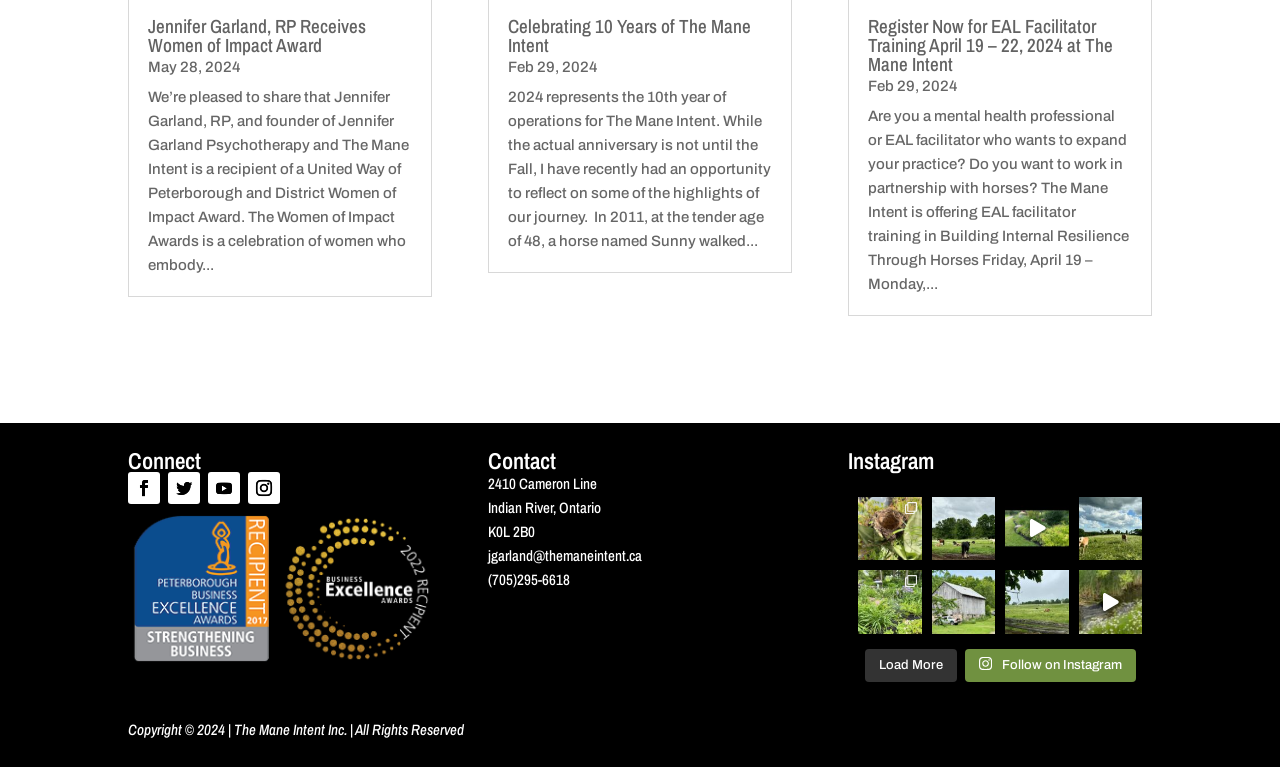Could you locate the bounding box coordinates for the section that should be clicked to accomplish this task: "Click the link to celebrate 10 years of The Mane Intent".

[0.397, 0.017, 0.587, 0.076]